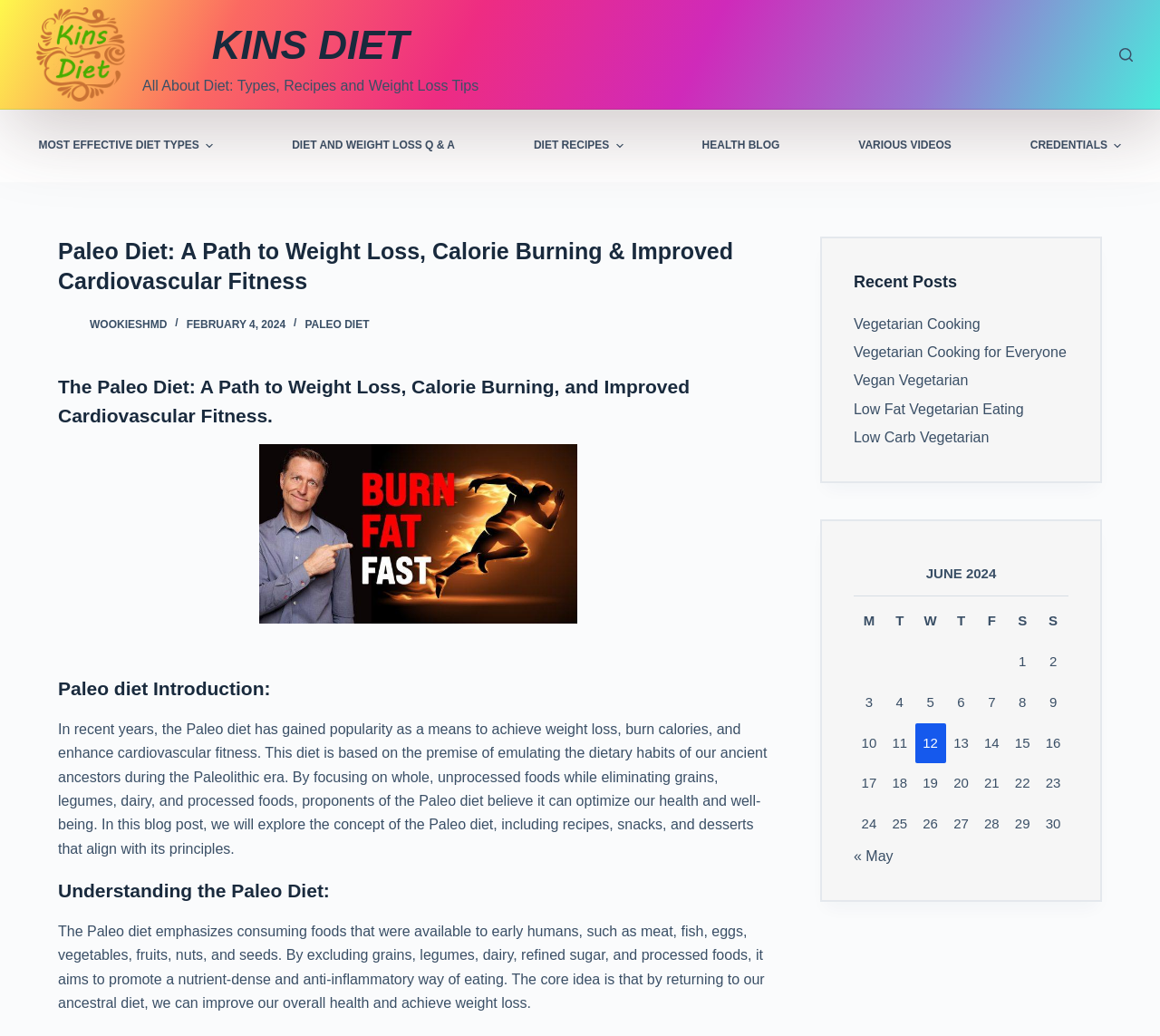Determine the bounding box coordinates for the clickable element to execute this instruction: "Visit Russell Plastics Technologies Company website". Provide the coordinates as four float numbers between 0 and 1, i.e., [left, top, right, bottom].

None